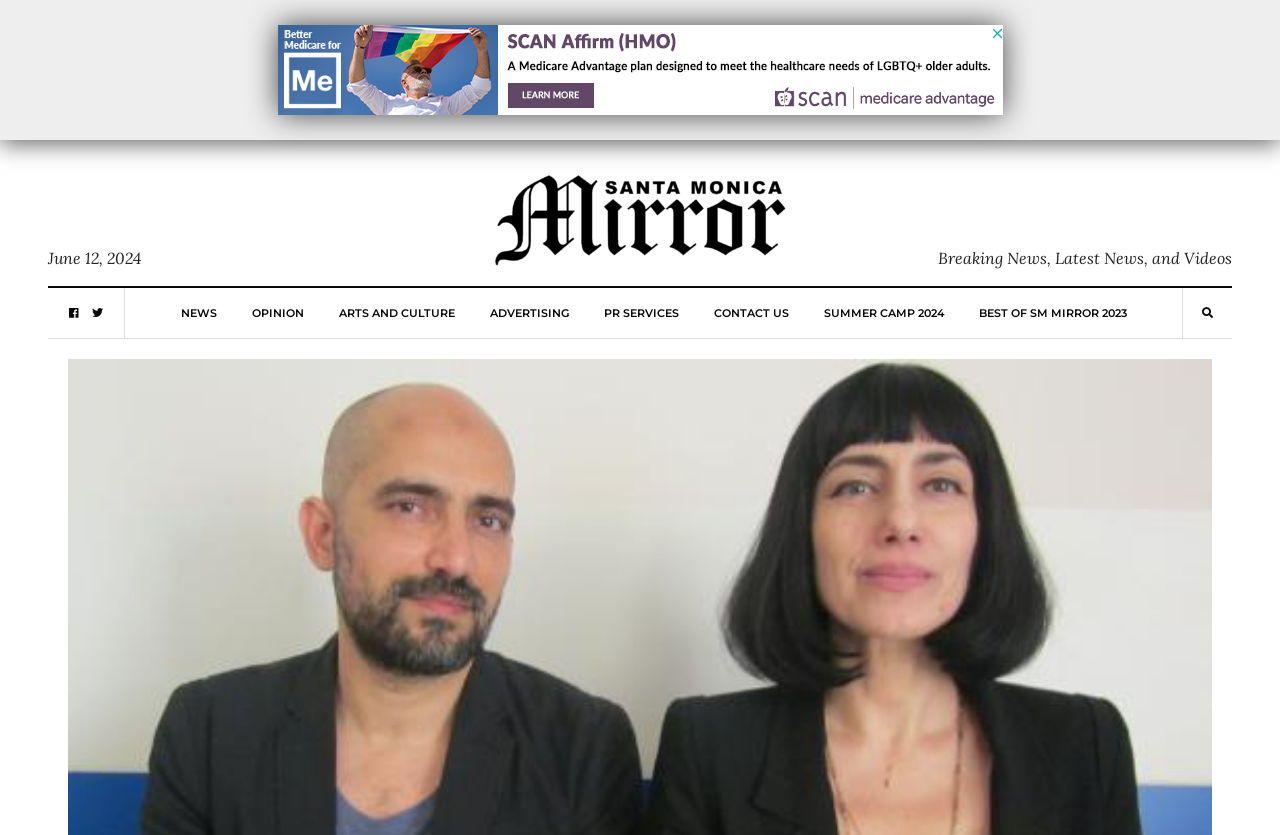What is the name of the website?
Using the image, answer in one word or phrase.

SM Mirror